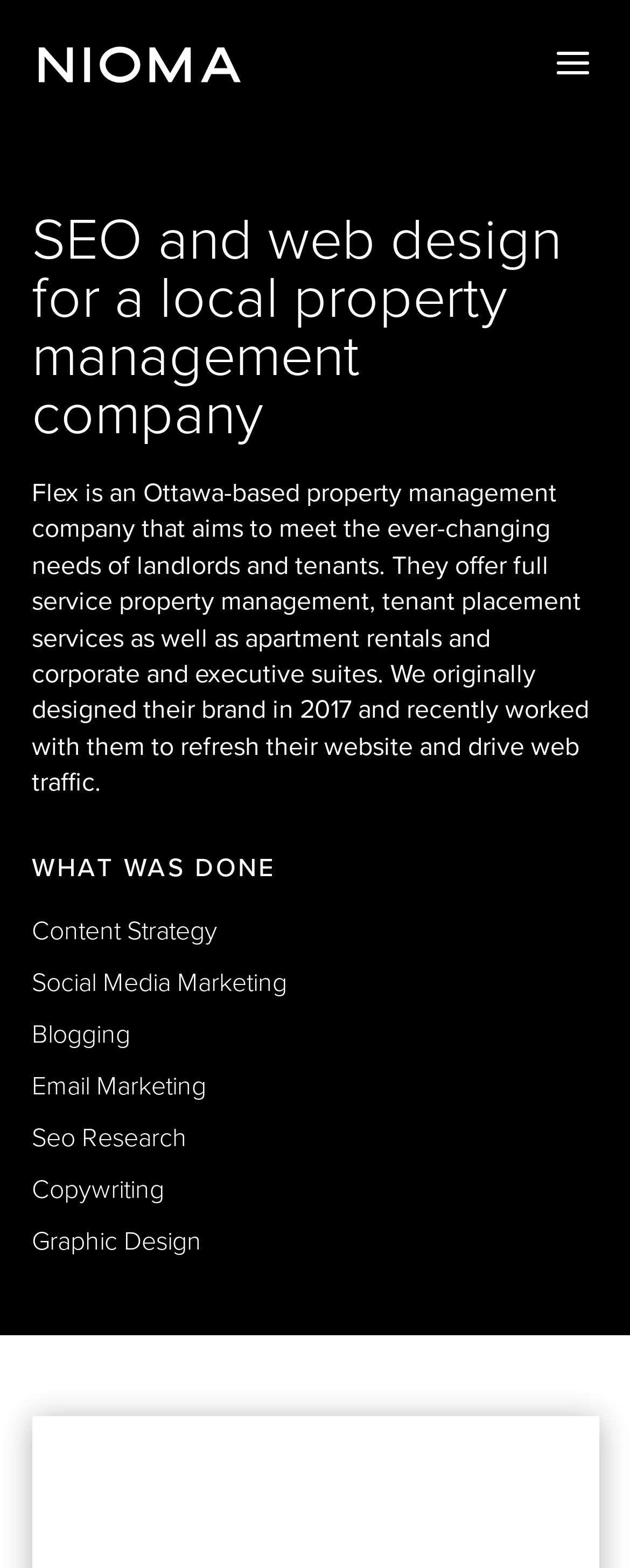How many services does Flex offer?
Based on the screenshot, provide a one-word or short-phrase response.

Four